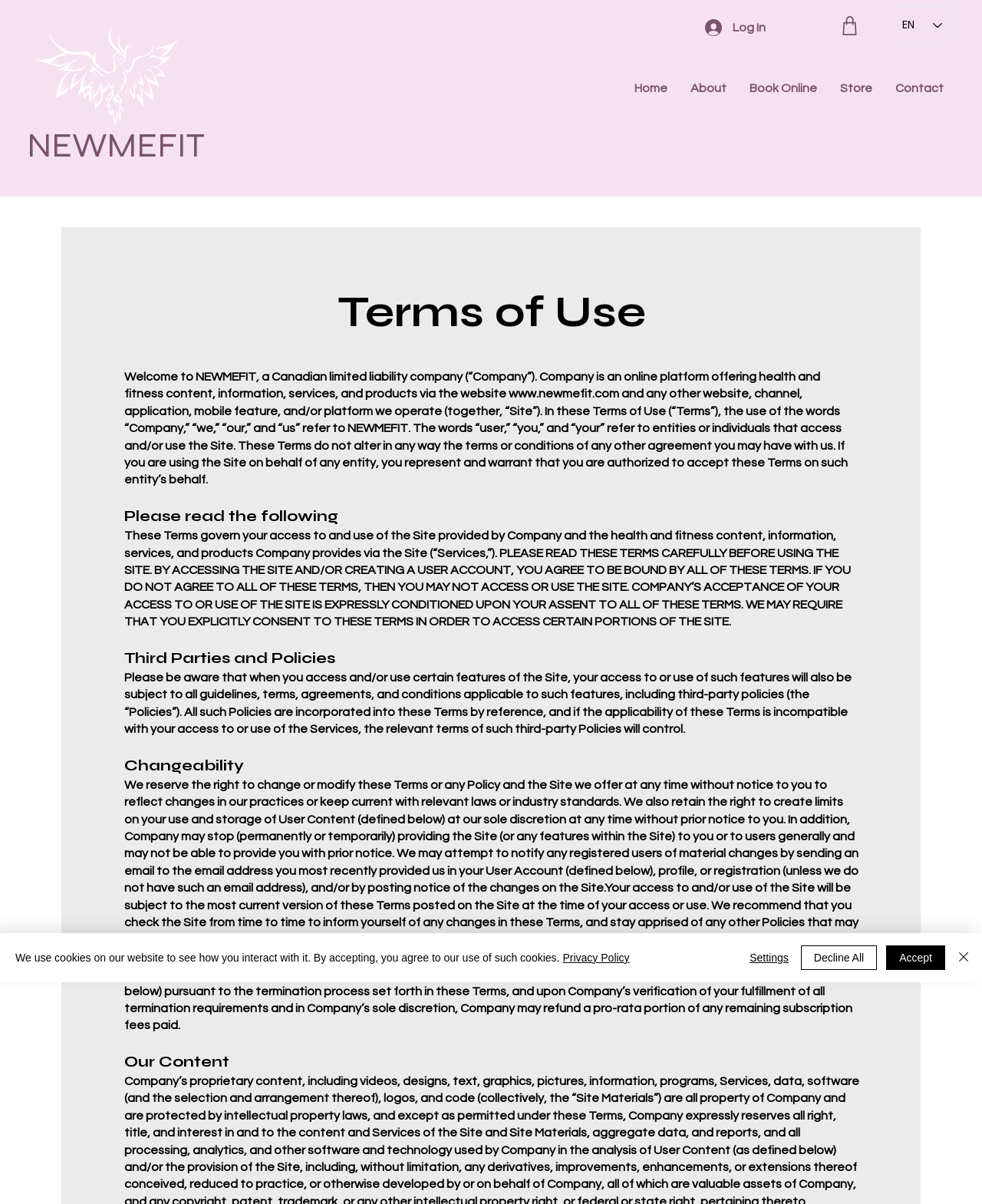Given the description of the UI element: "Shop", predict the bounding box coordinates in the form of [left, top, right, bottom], with each value being a float between 0 and 1.

[0.846, 0.007, 0.884, 0.036]